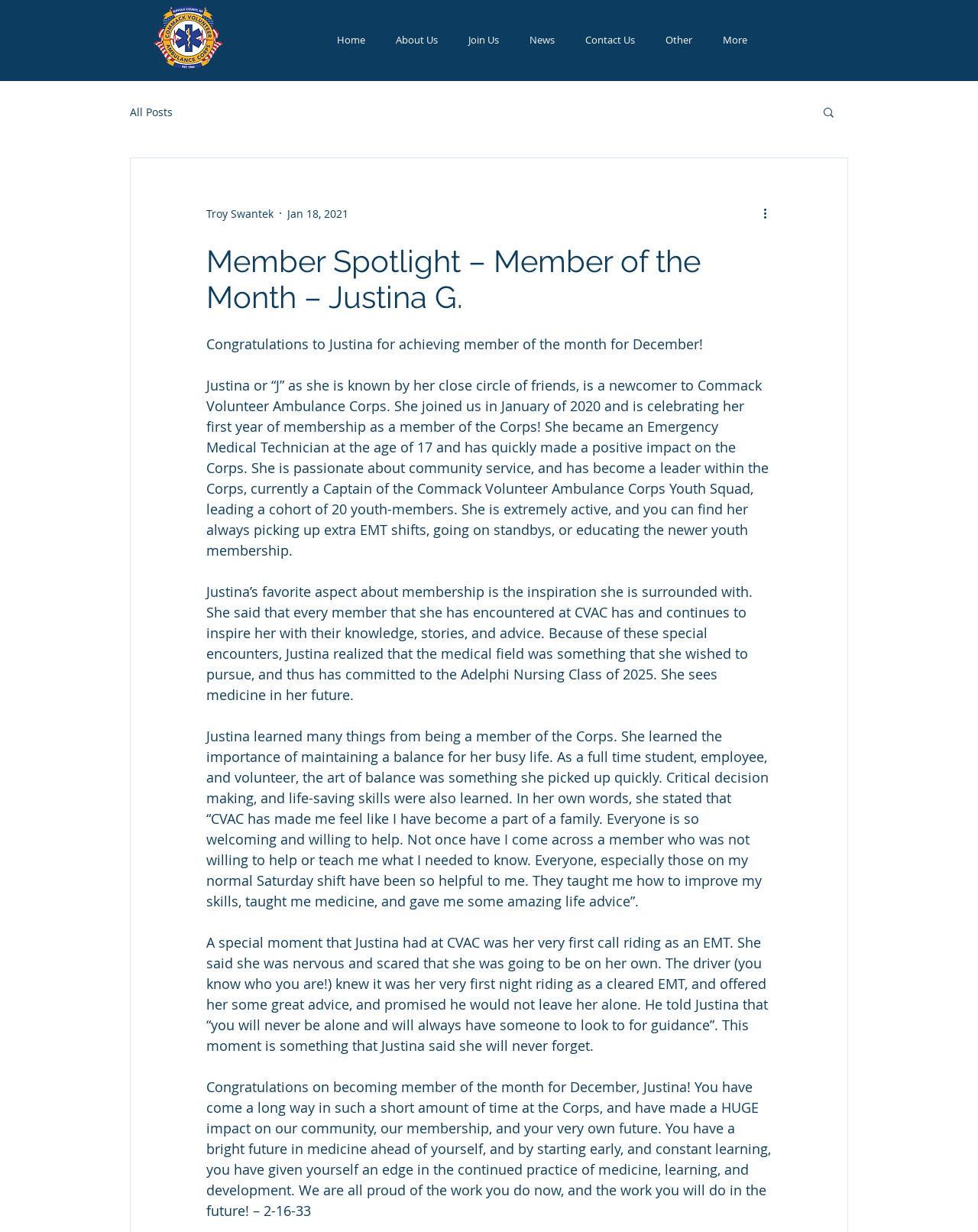Indicate the bounding box coordinates of the element that needs to be clicked to satisfy the following instruction: "Read about Neil Witherow's story". The coordinates should be four float numbers between 0 and 1, i.e., [left, top, right, bottom].

None